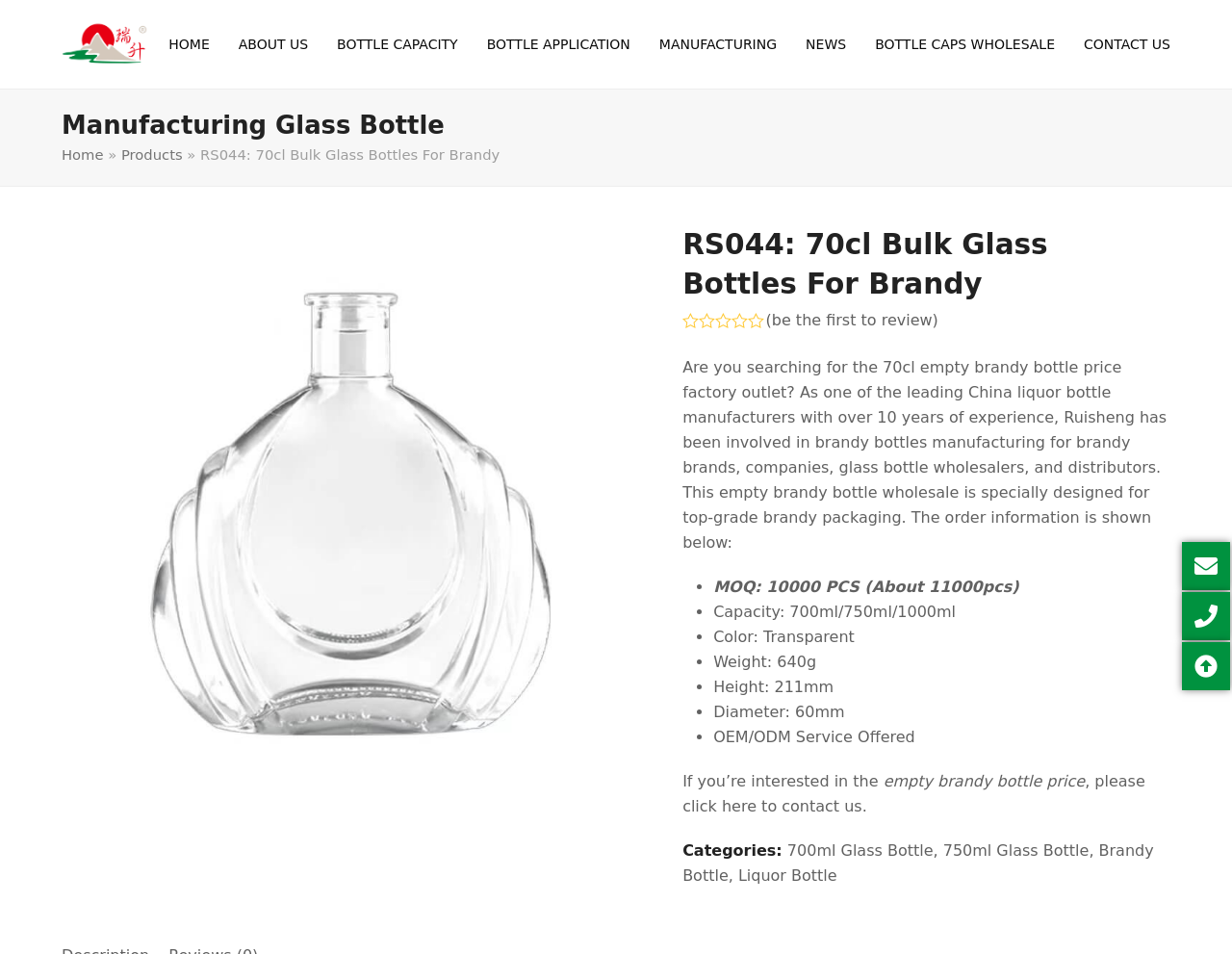Locate the bounding box coordinates of the clickable part needed for the task: "Contact us for more information".

[0.626, 0.328, 0.757, 0.344]